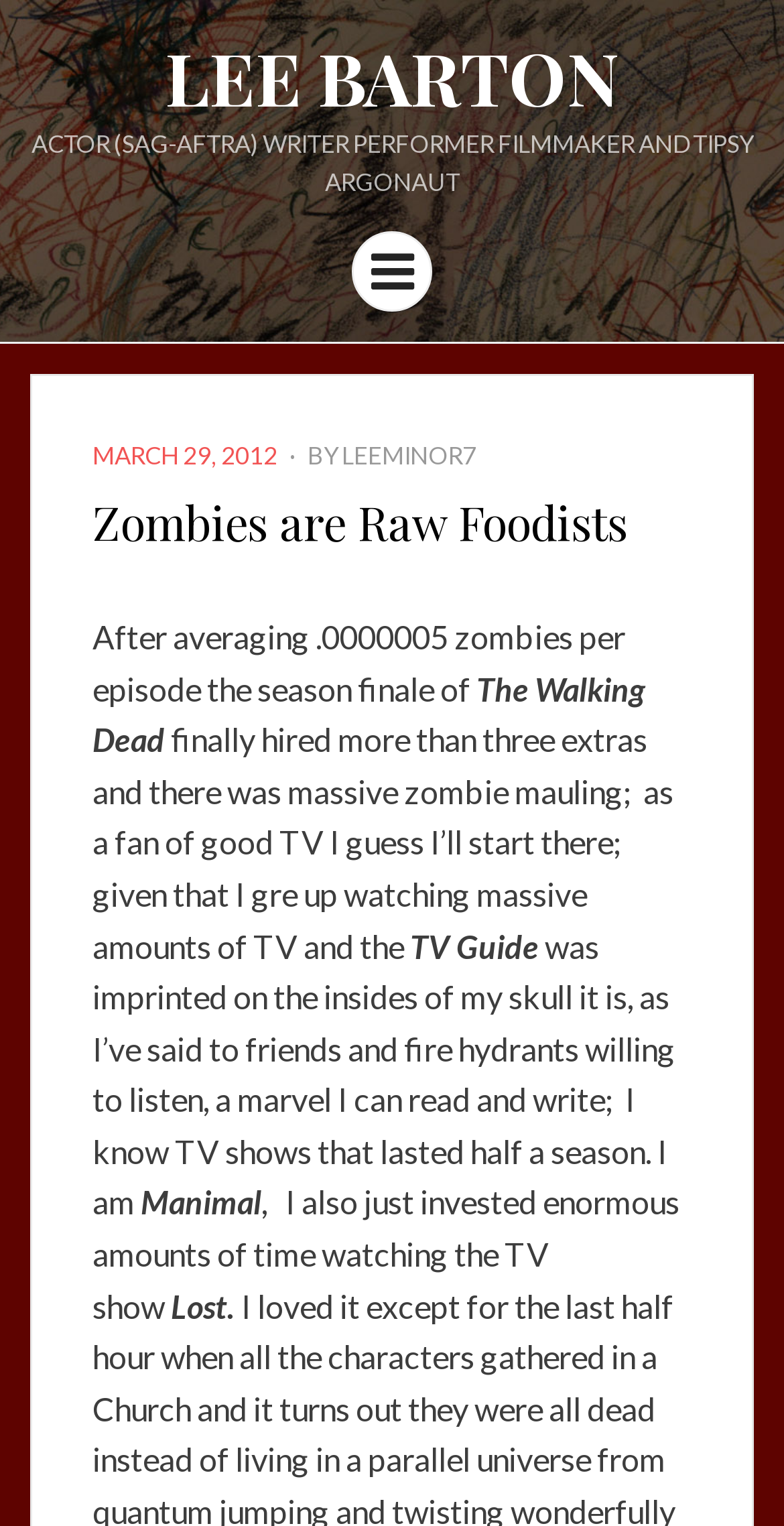Identify and generate the primary title of the webpage.

Zombies are Raw Foodists